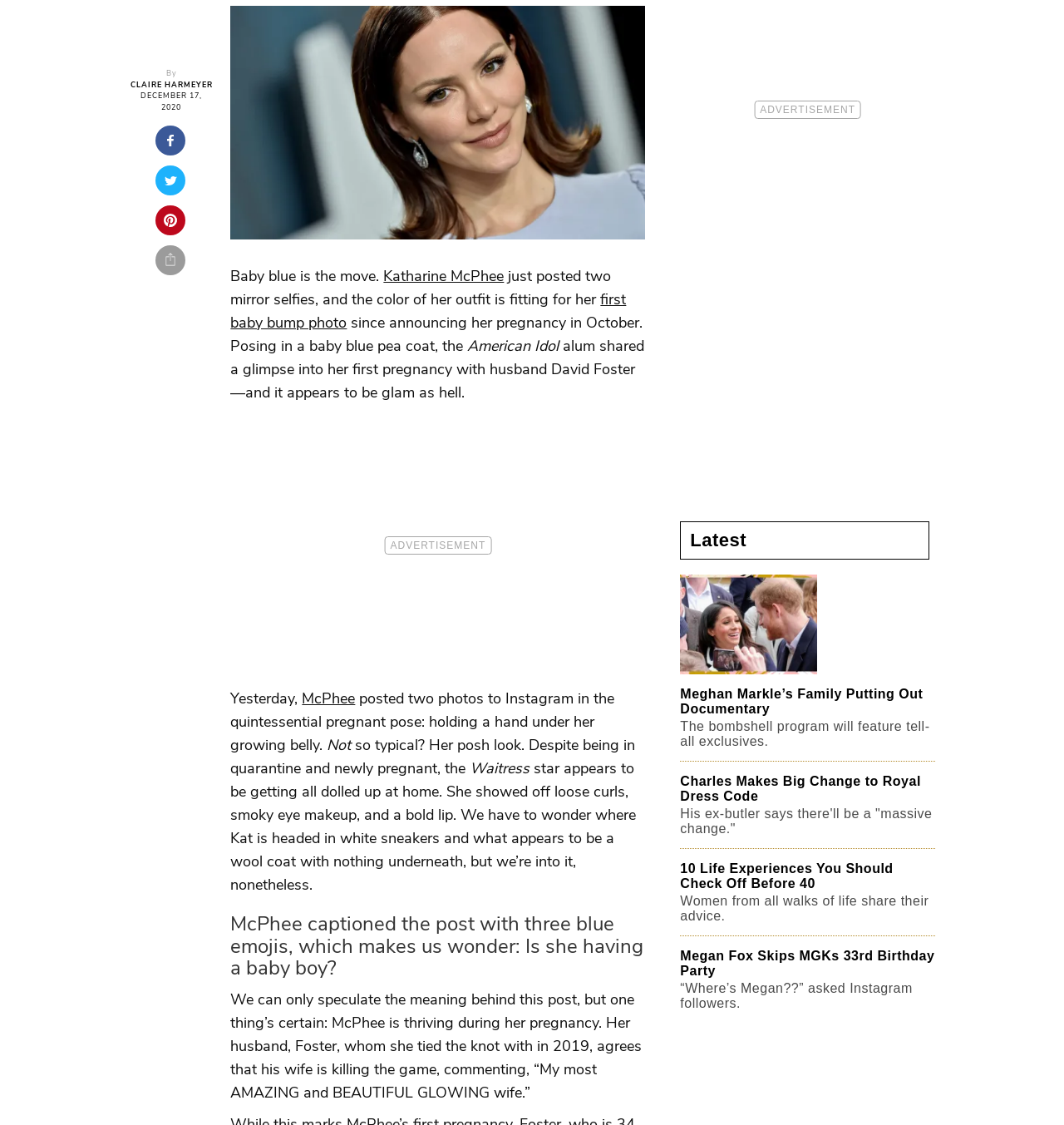Can you find the bounding box coordinates for the UI element given this description: "McPhee"? Provide the coordinates as four float numbers between 0 and 1: [left, top, right, bottom].

[0.284, 0.612, 0.334, 0.63]